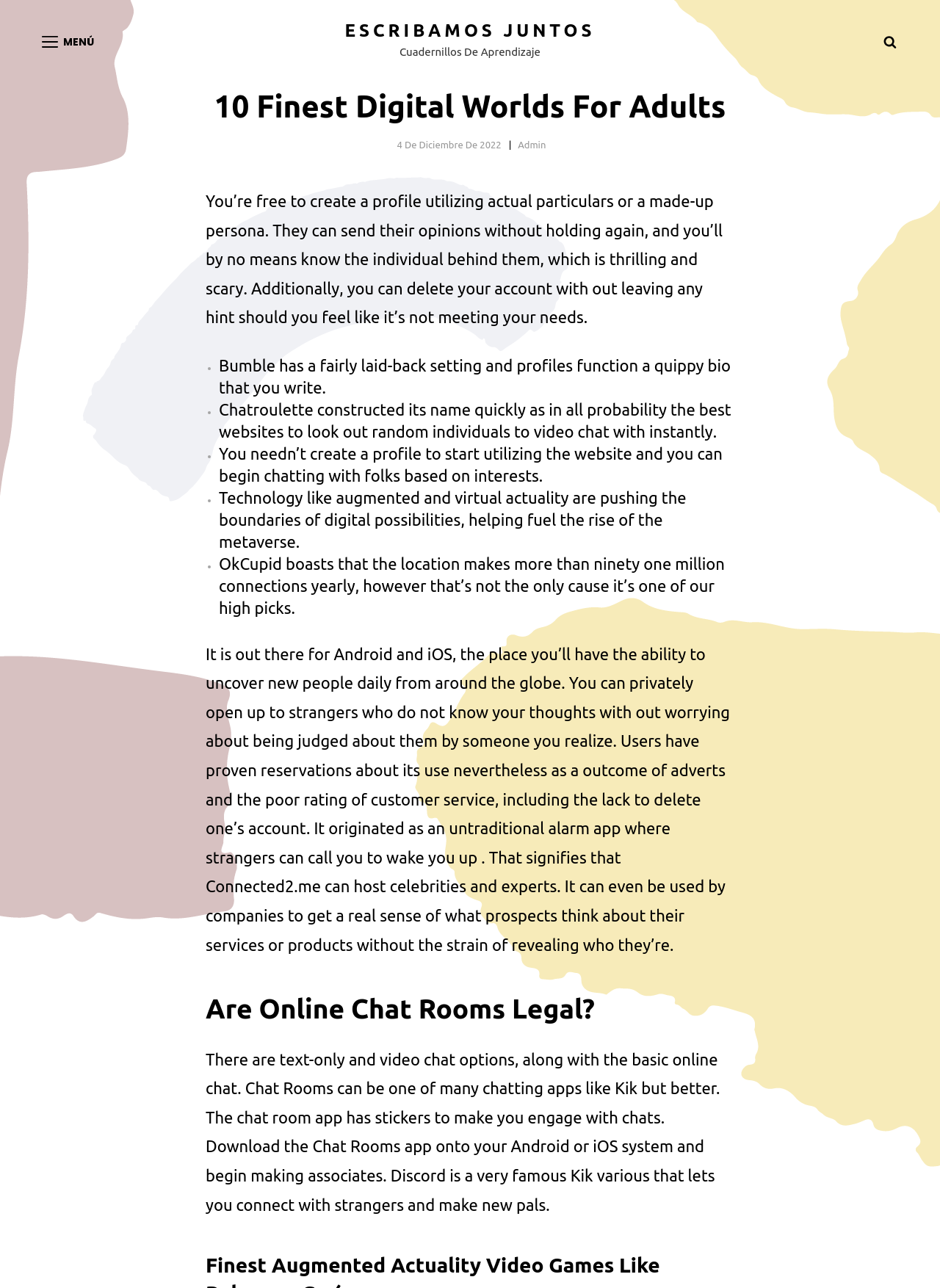Extract the bounding box coordinates for the HTML element that matches this description: "Escribamos juntos". The coordinates should be four float numbers between 0 and 1, i.e., [left, top, right, bottom].

[0.367, 0.016, 0.633, 0.031]